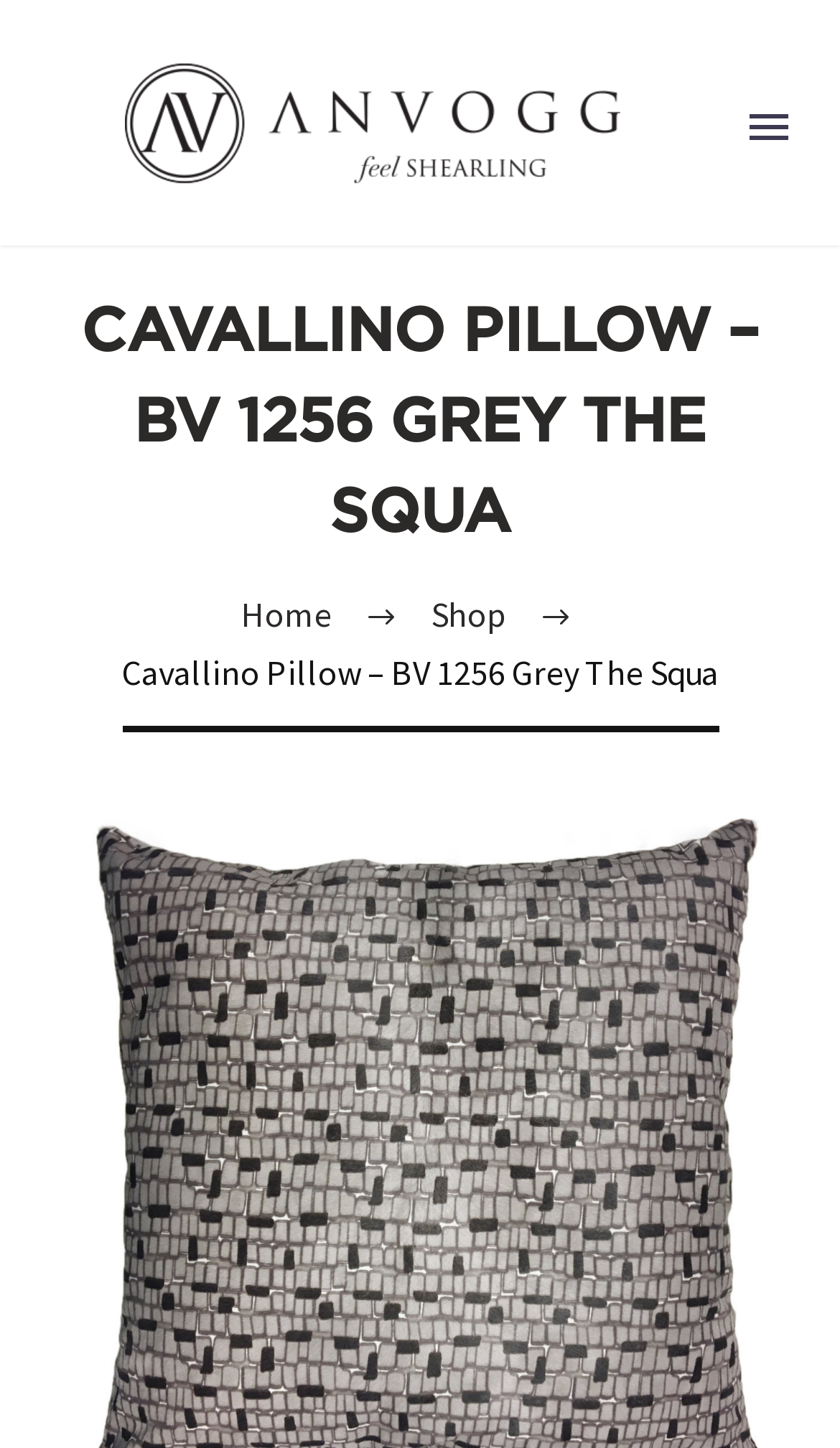Identify the bounding box coordinates for the element that needs to be clicked to fulfill this instruction: "Click the Primary Menu button". Provide the coordinates in the format of four float numbers between 0 and 1: [left, top, right, bottom].

[0.869, 0.065, 0.946, 0.109]